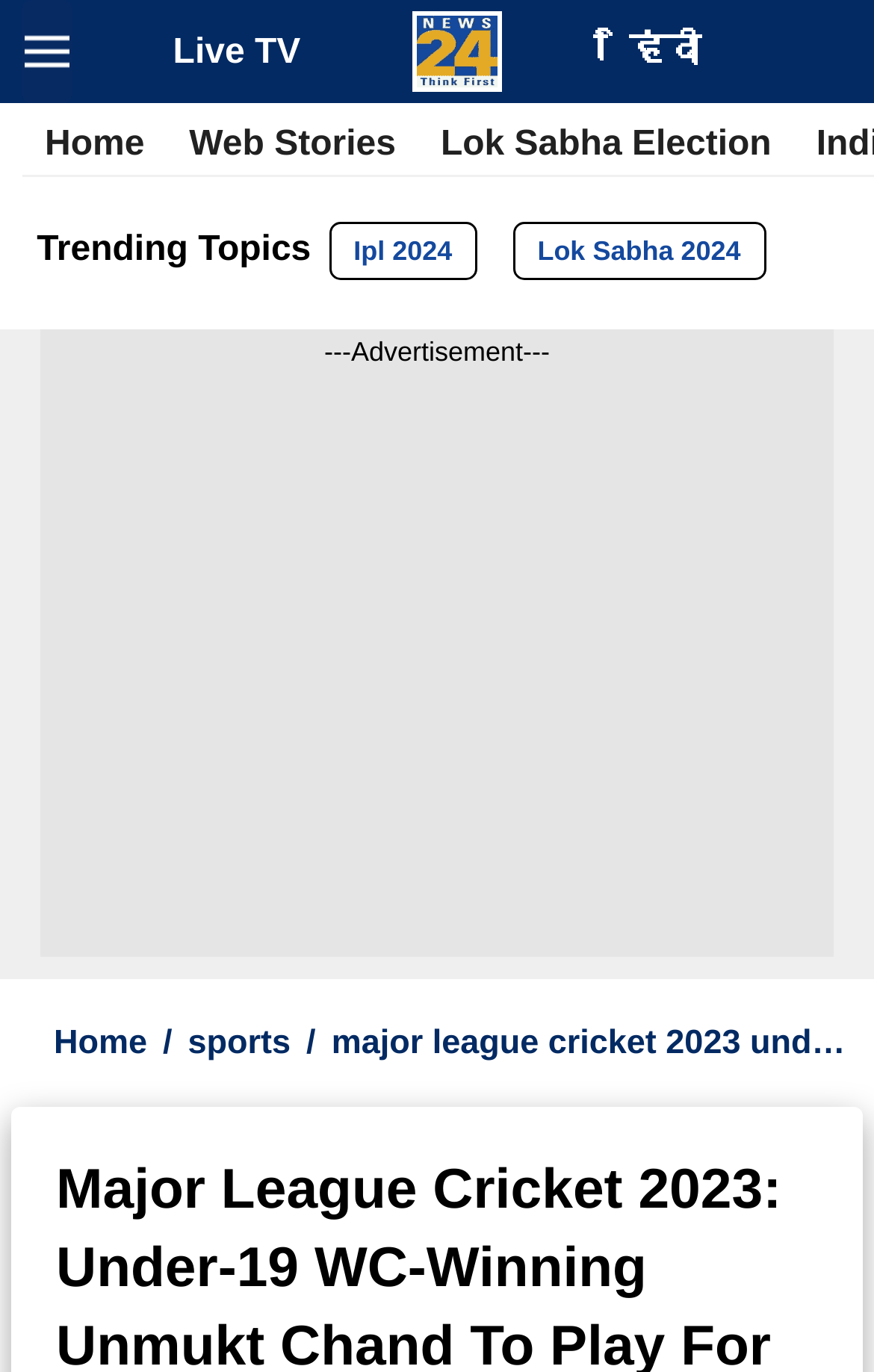Given the element description: "Home", predict the bounding box coordinates of the UI element it refers to, using four float numbers between 0 and 1, i.e., [left, top, right, bottom].

[0.026, 0.083, 0.191, 0.129]